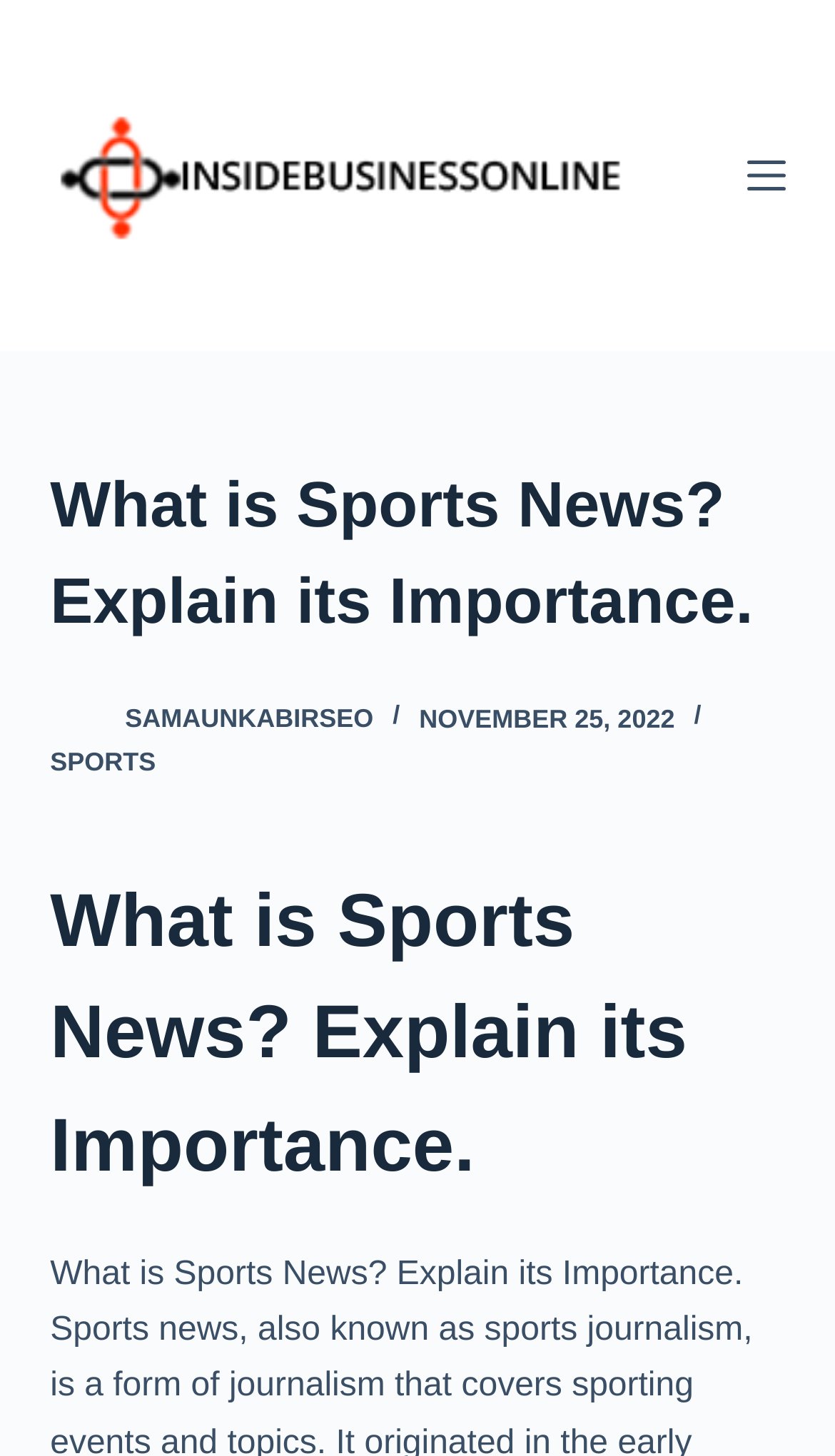Based on the element description "parent_node: SAMAUNKABIRSEO", predict the bounding box coordinates of the UI element.

[0.06, 0.474, 0.124, 0.511]